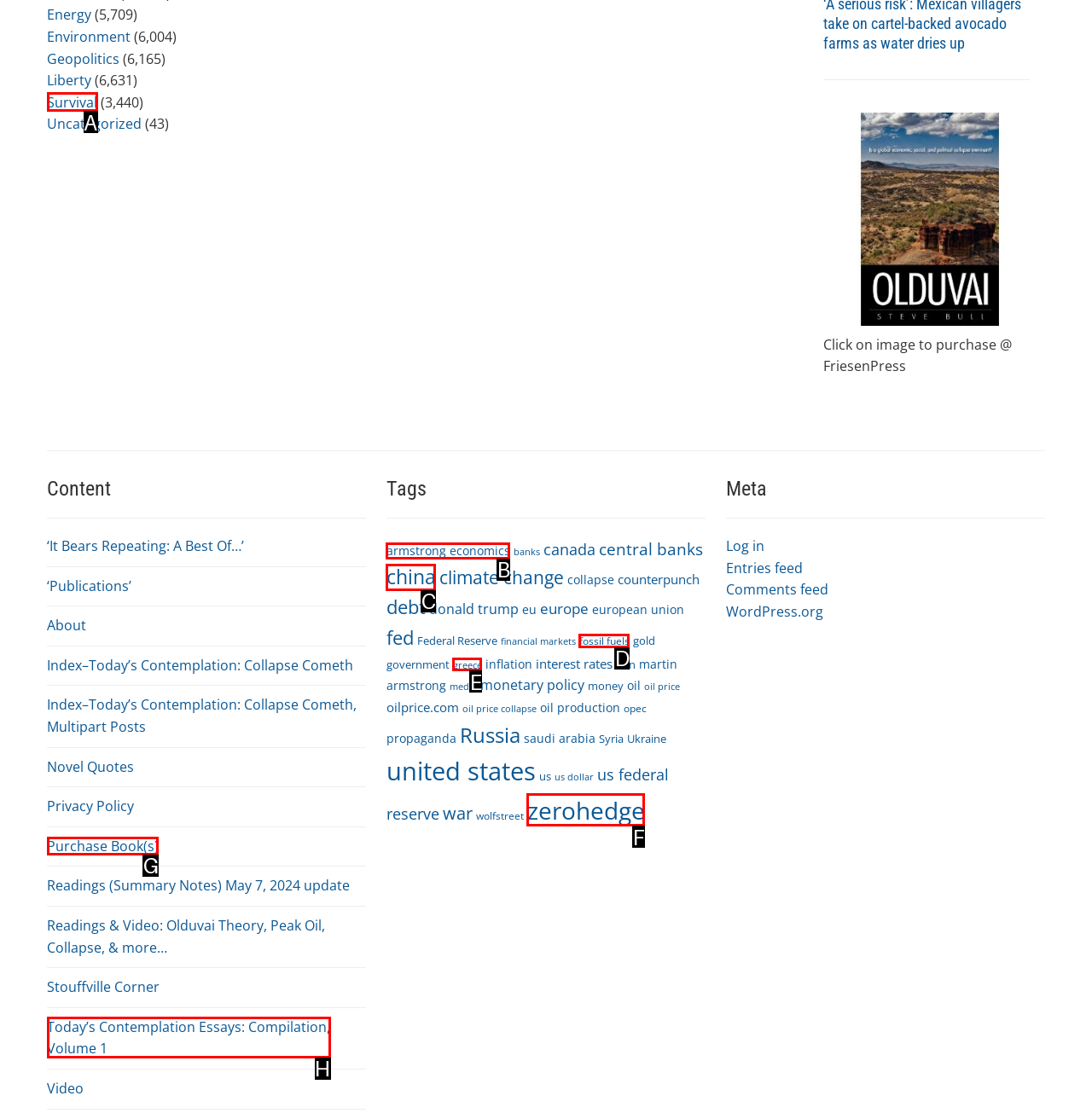Identify the correct choice to execute this task: Click on 'Purchase Book(s)'
Respond with the letter corresponding to the right option from the available choices.

G